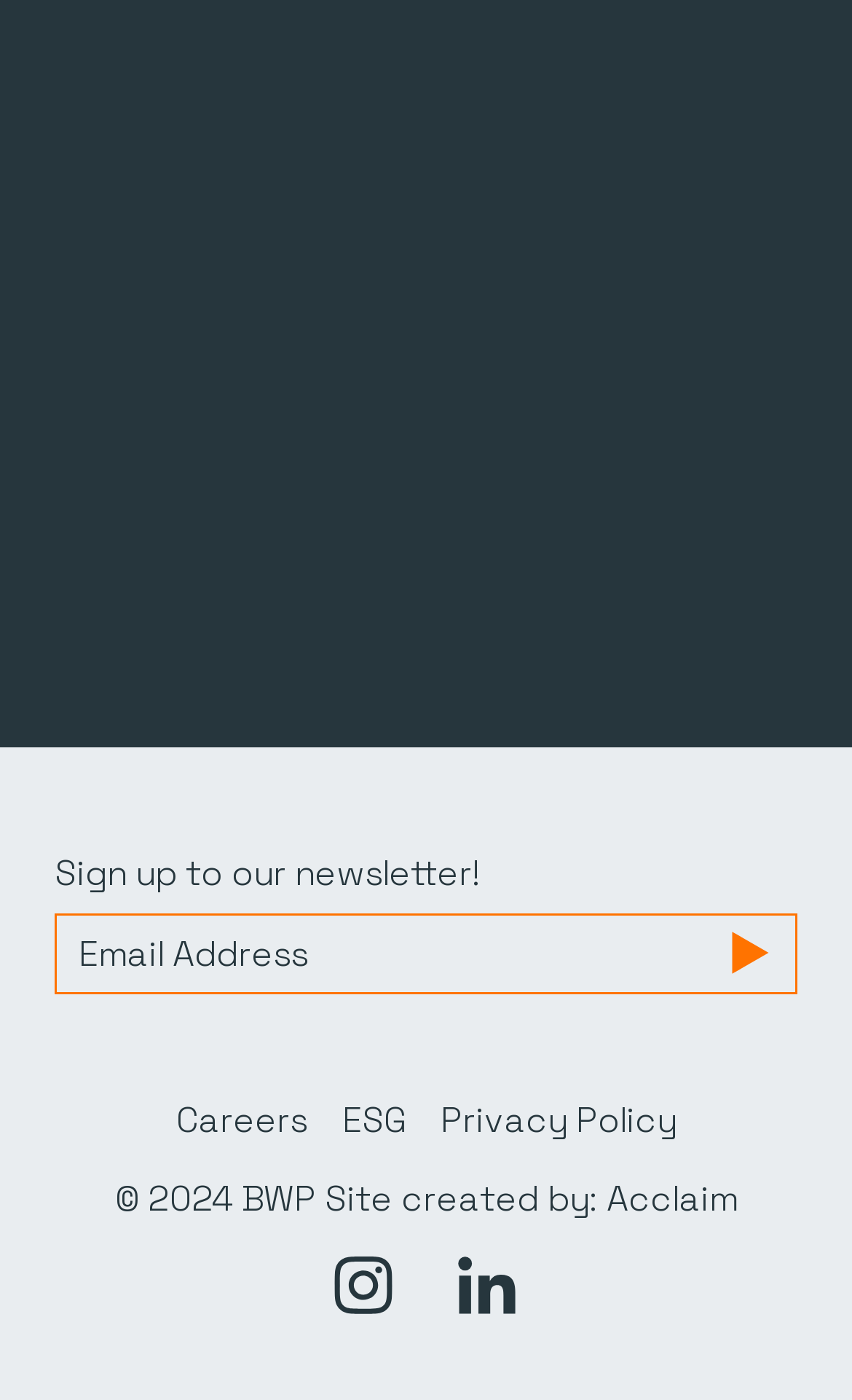Please give a one-word or short phrase response to the following question: 
What is the required information to sign up for the newsletter?

Email and message